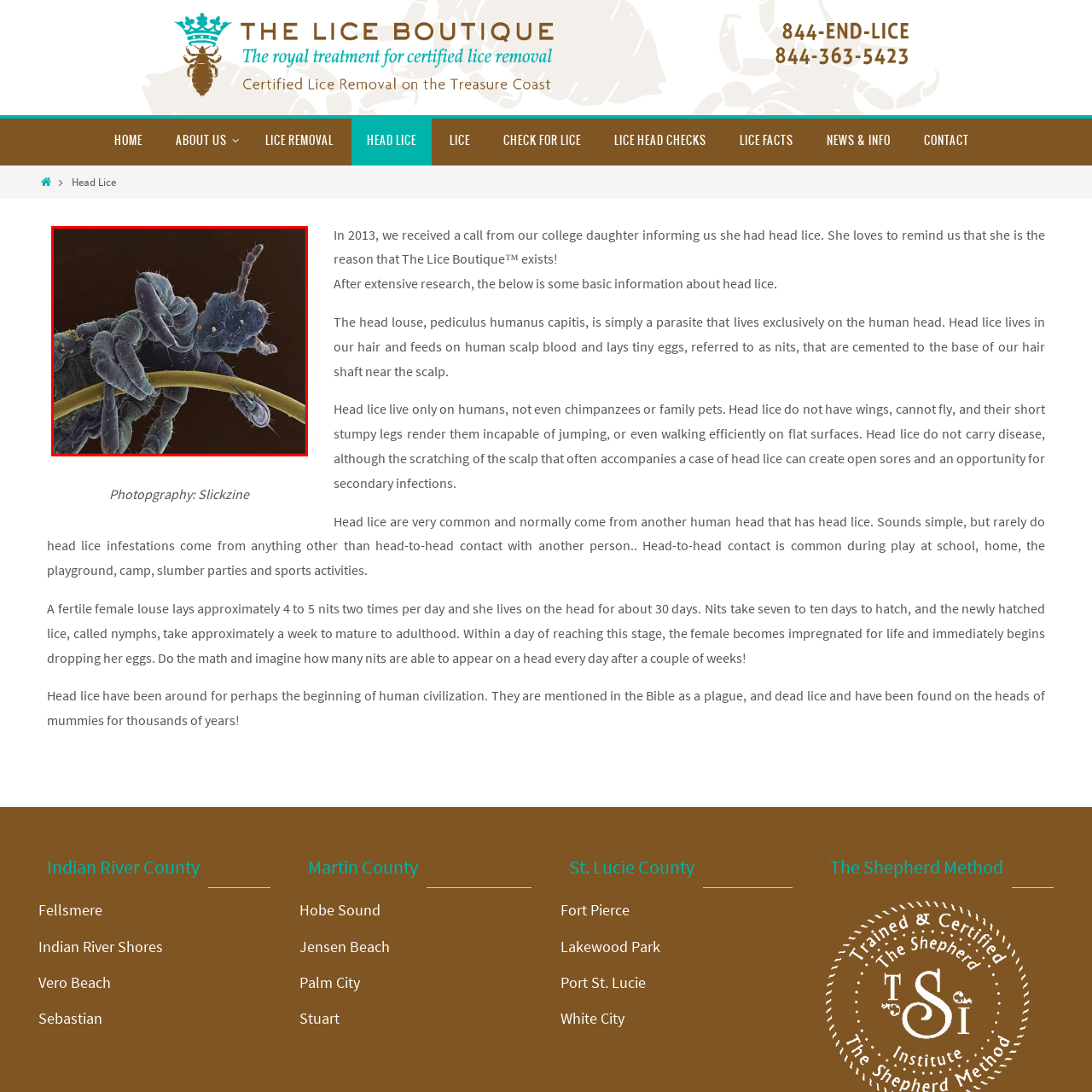Examine the image inside the red bounding box and deliver a thorough answer to the question that follows, drawing information from the image: What do head lice feed on?

According to the caption, head lice are known to consume blood from the scalp, which is an important aspect of their biology and behavior.